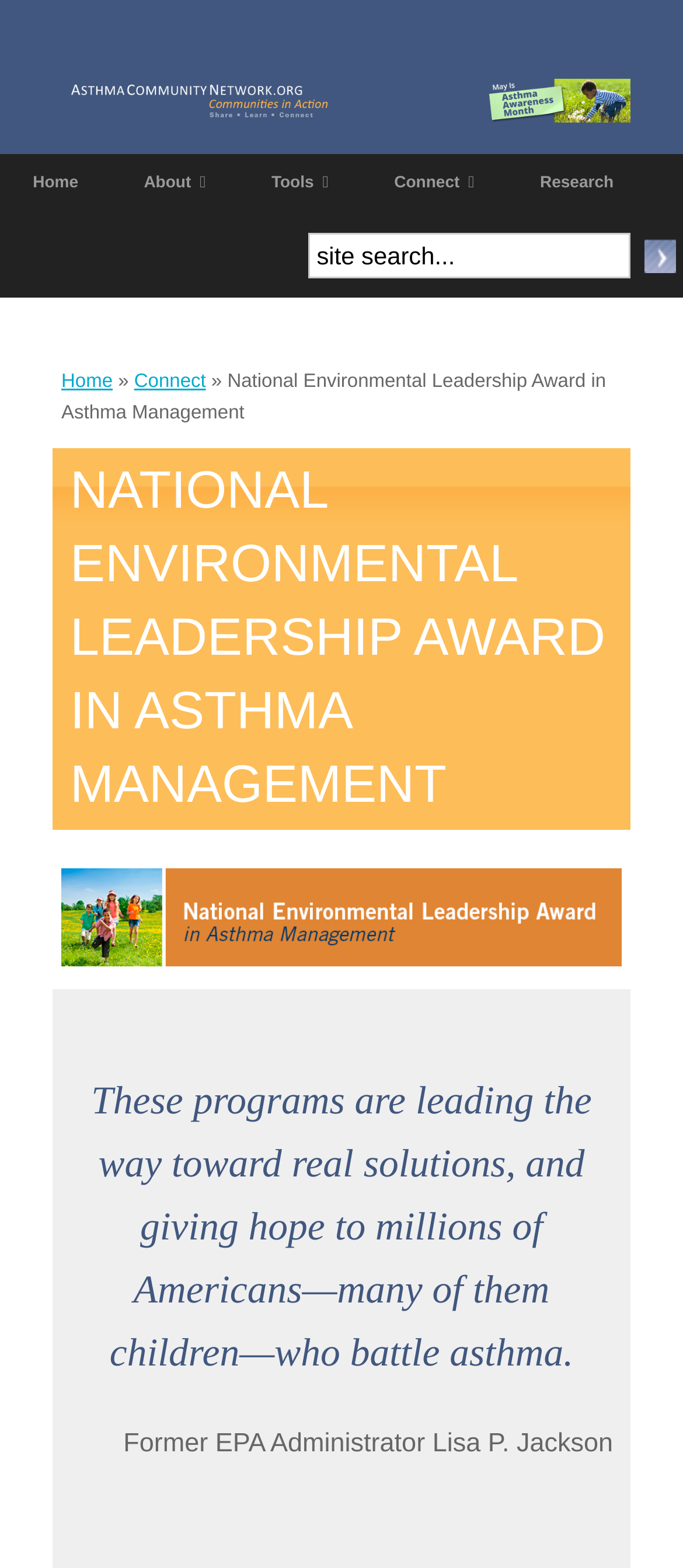Please mark the clickable region by giving the bounding box coordinates needed to complete this instruction: "click the Search button".

[0.933, 0.138, 1.0, 0.179]